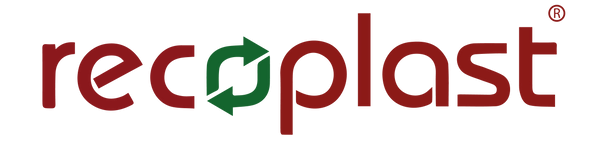What is the status of the logo?
Look at the image and provide a detailed response to the question.

The logo includes a registered trademark symbol, indicating its protected status, which means the logo is a registered trademark and is protected by law.